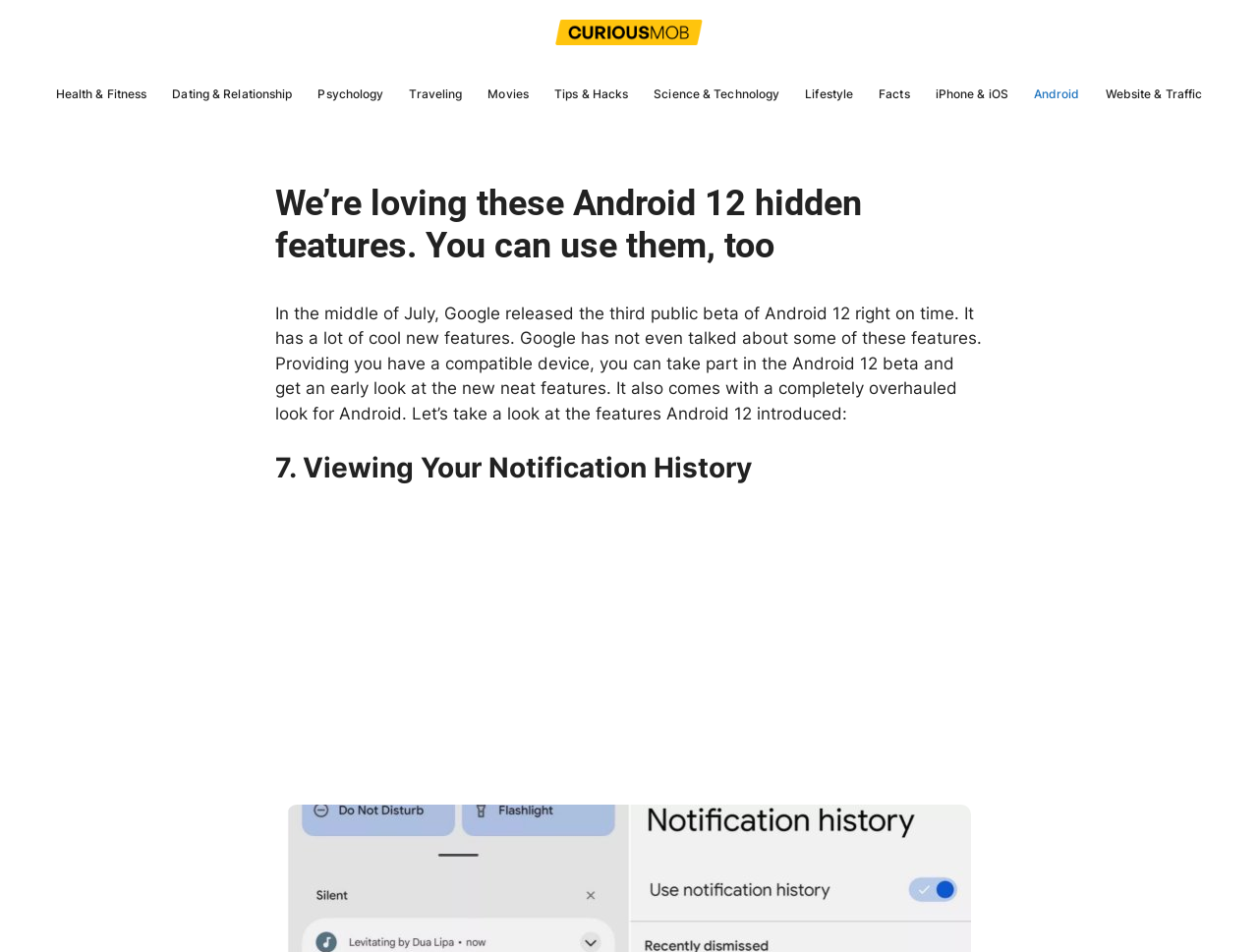Please identify the bounding box coordinates of the area that needs to be clicked to follow this instruction: "Navigate to the Android page".

[0.812, 0.068, 0.868, 0.13]